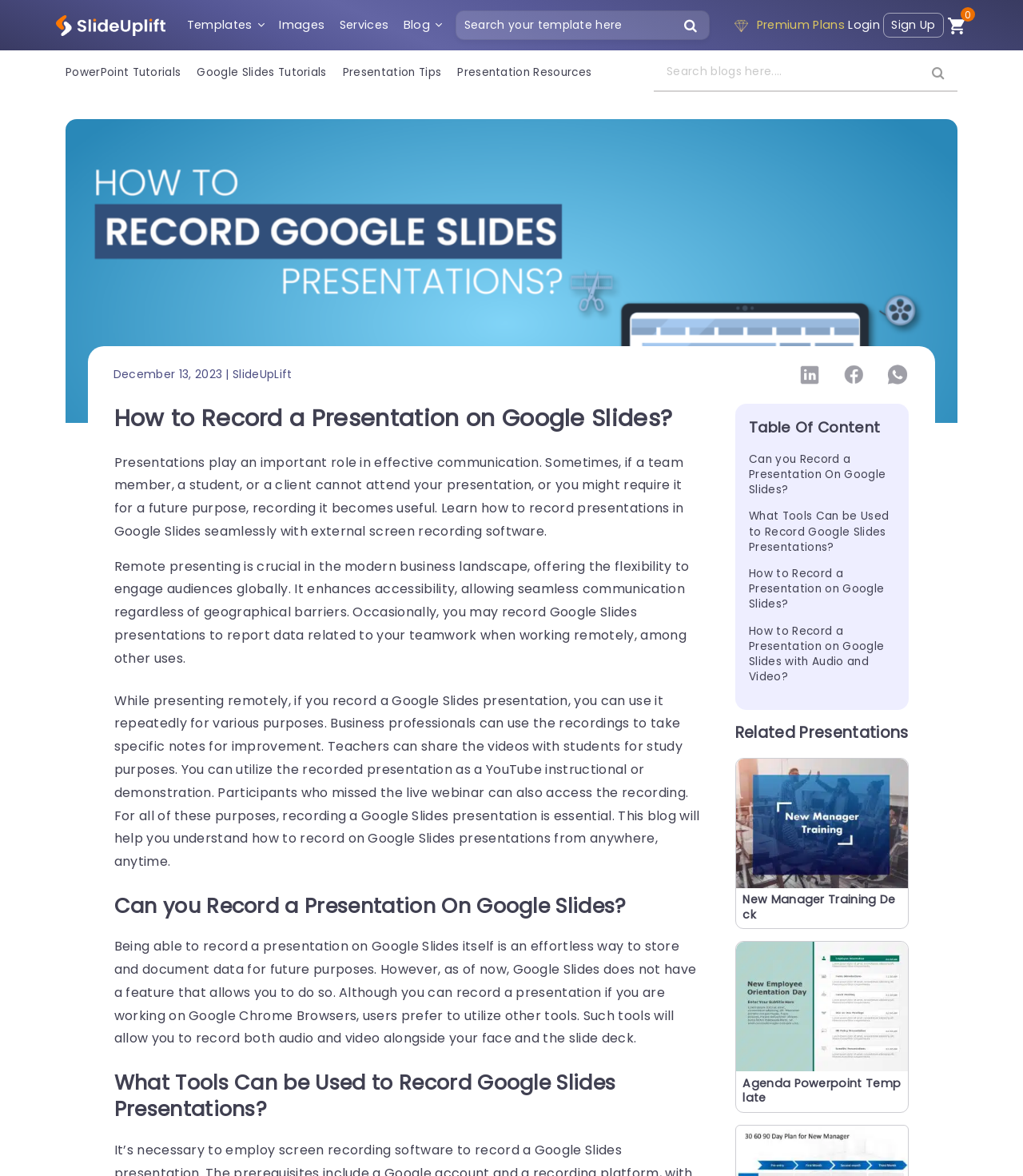What is the main heading displayed on the webpage? Please provide the text.

How to Record a Presentation on Google Slides?